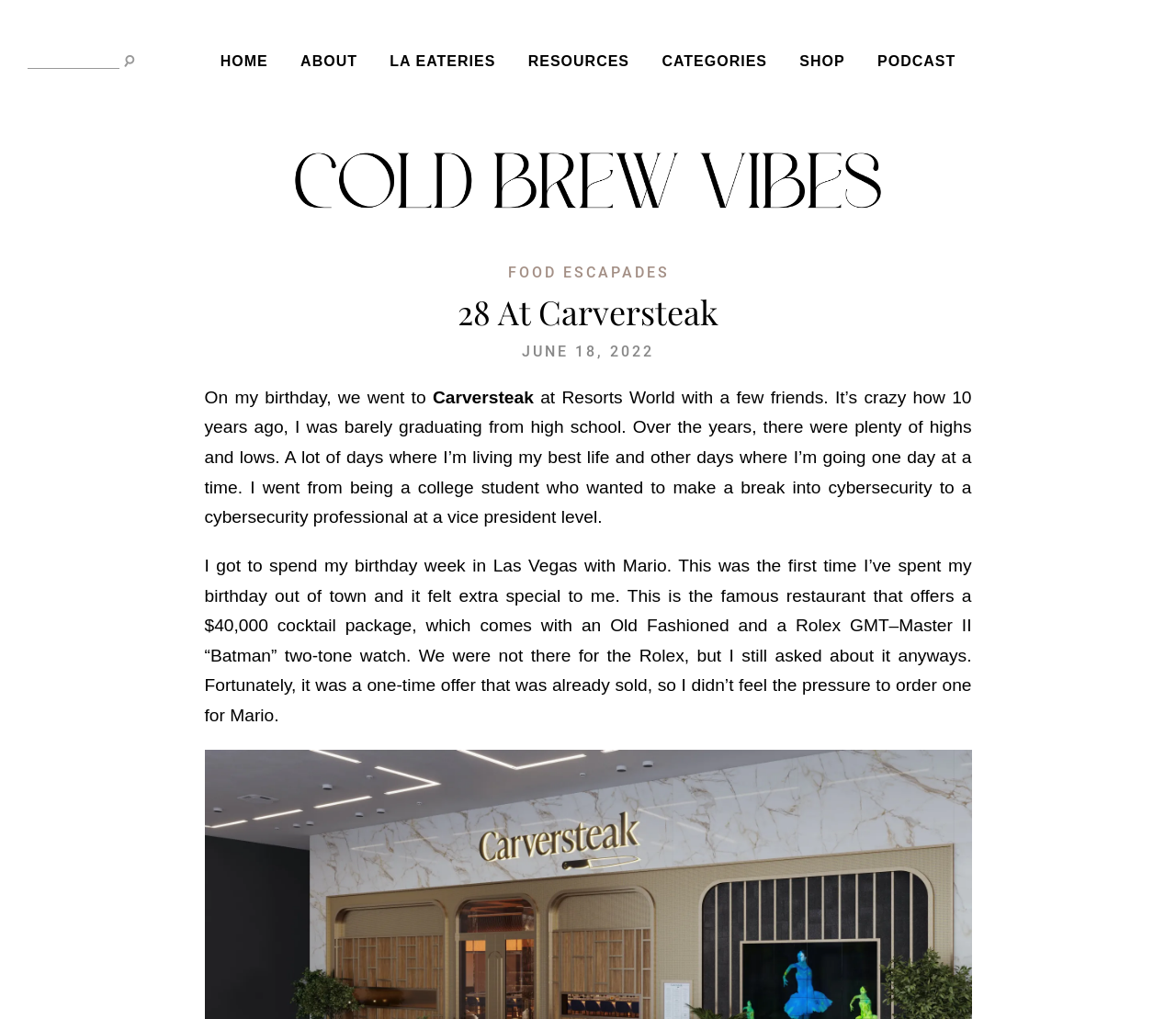Identify the bounding box coordinates of the area you need to click to perform the following instruction: "click on the image".

[0.109, 0.133, 0.891, 0.217]